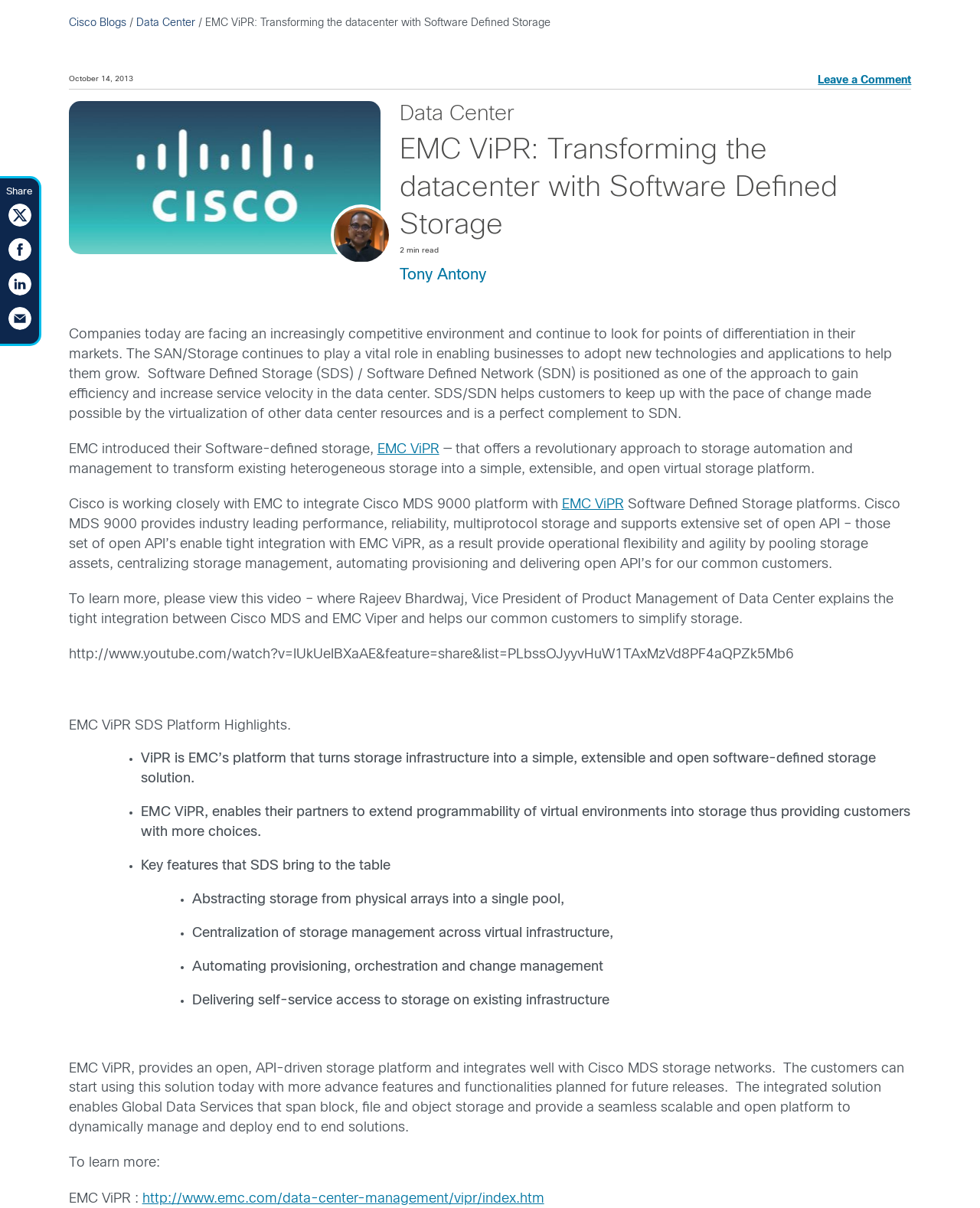Please locate the bounding box coordinates of the element that should be clicked to achieve the given instruction: "Click on the 'Cisco Blogs' link".

[0.07, 0.015, 0.129, 0.023]